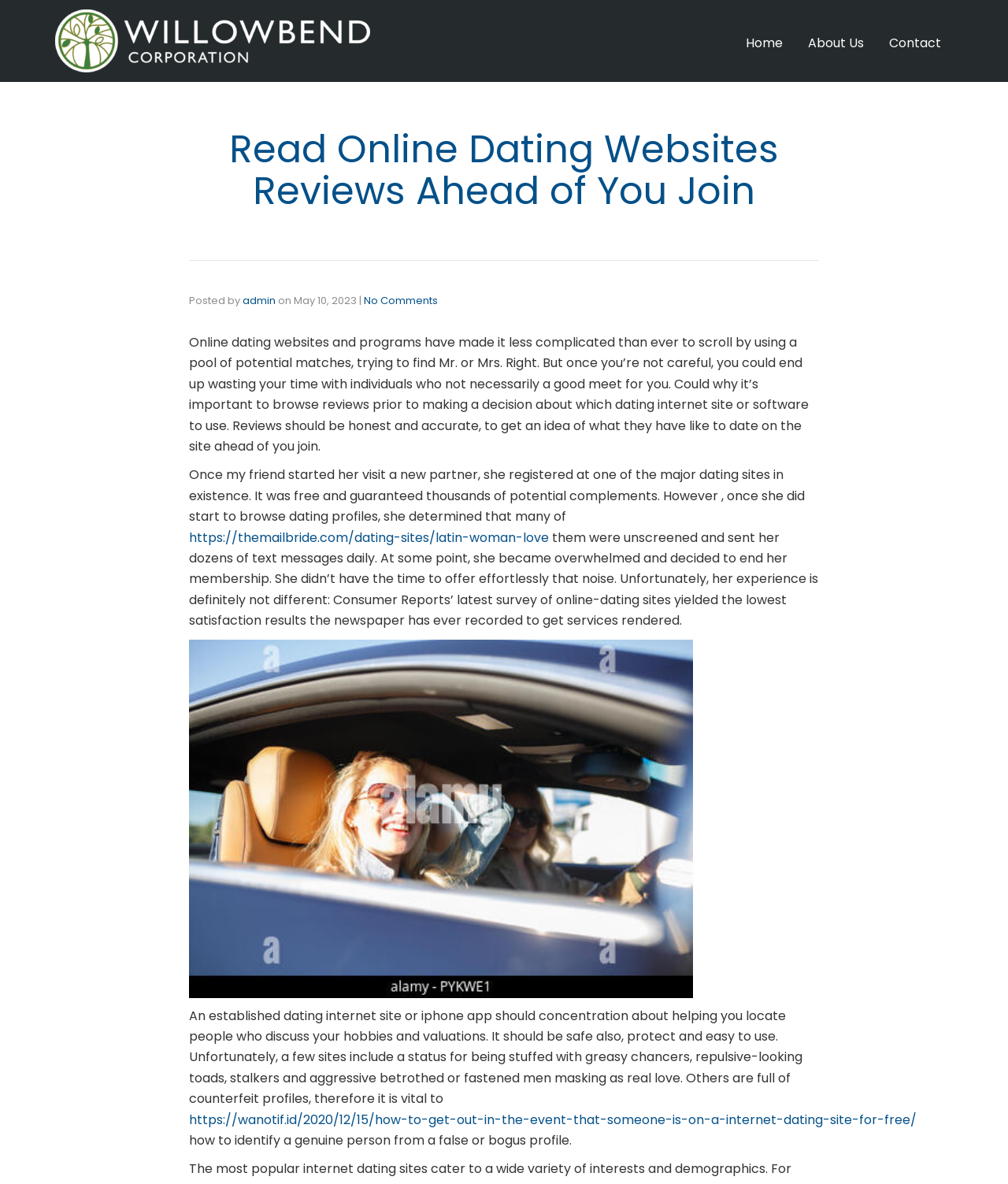Can you give a detailed response to the following question using the information from the image? What is the name of the corporation?

The name of the corporation can be found in the top-left corner of the webpage, where it is written as 'Willowbend Corporation' and also has an image with the same name.